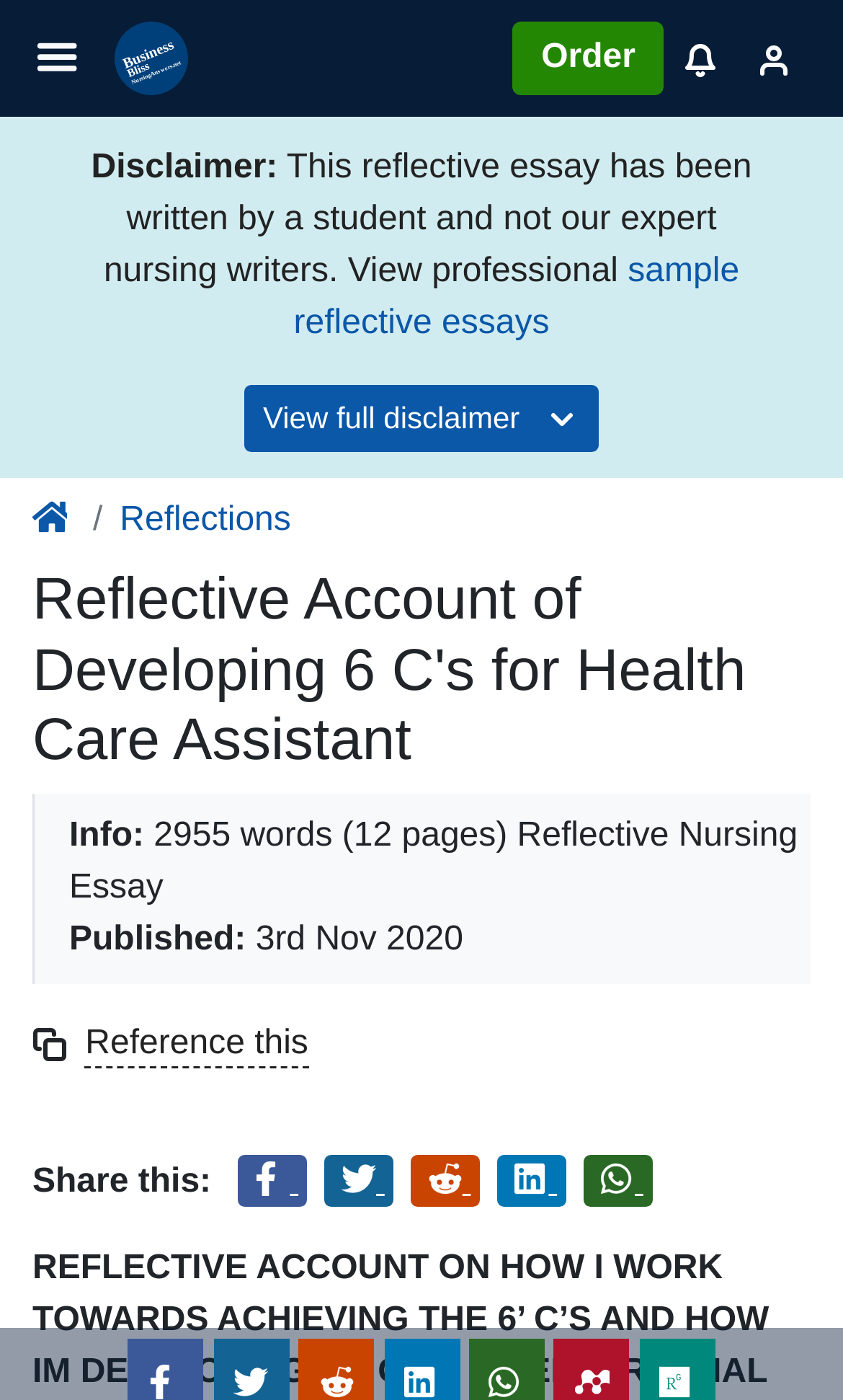Please identify the primary heading on the webpage and return its text.

Reflective Account of Developing 6 C's for Health Care Assistant